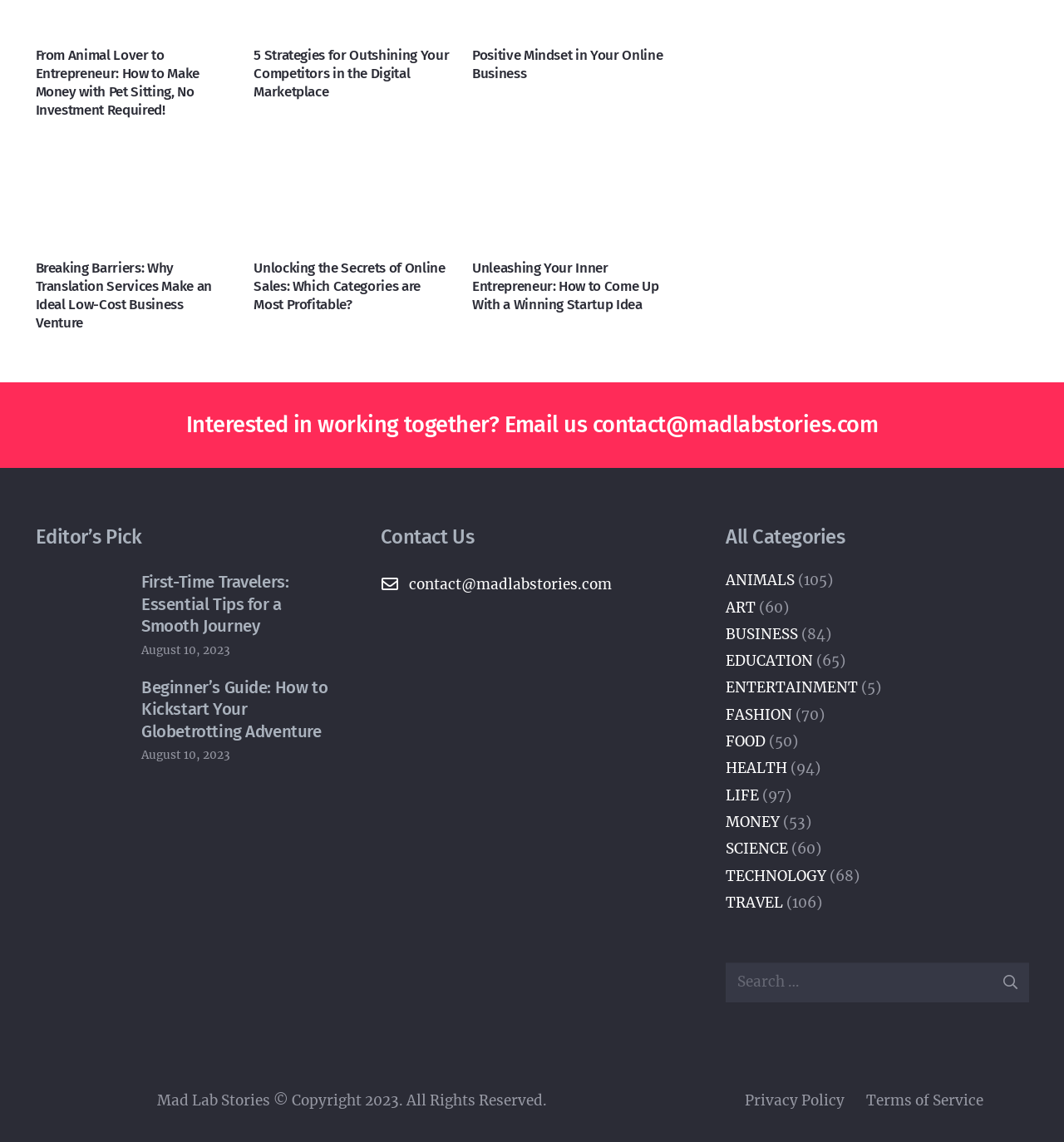What is the purpose of the search box?
Using the details from the image, give an elaborate explanation to answer the question.

I inferred the purpose of the search box by looking at its location and the surrounding elements. The search box is located at the bottom of the webpage, and there is a static text 'Search for:' next to it. This suggests that the search box is intended for users to search for articles on the website.